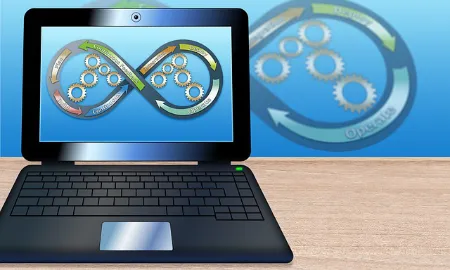Consider the image and give a detailed and elaborate answer to the question: 
What is the design on the laptop screen?

The screen features an intricate design of an infinity symbol composed of various gears, symbolizing continuous improvement and operational efficiency, which is a key aspect of the image.